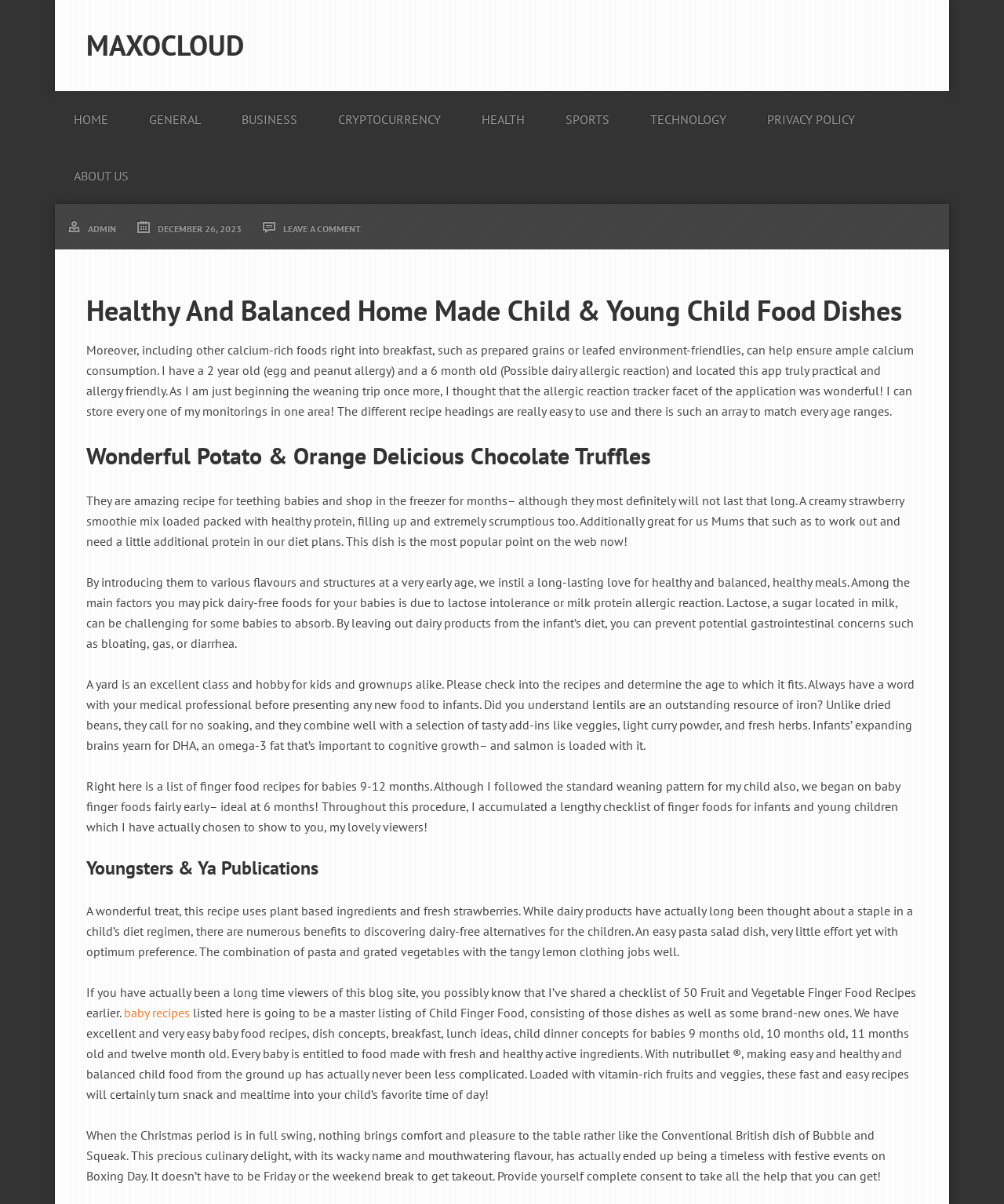Find and provide the bounding box coordinates for the UI element described with: "title="Home"".

None